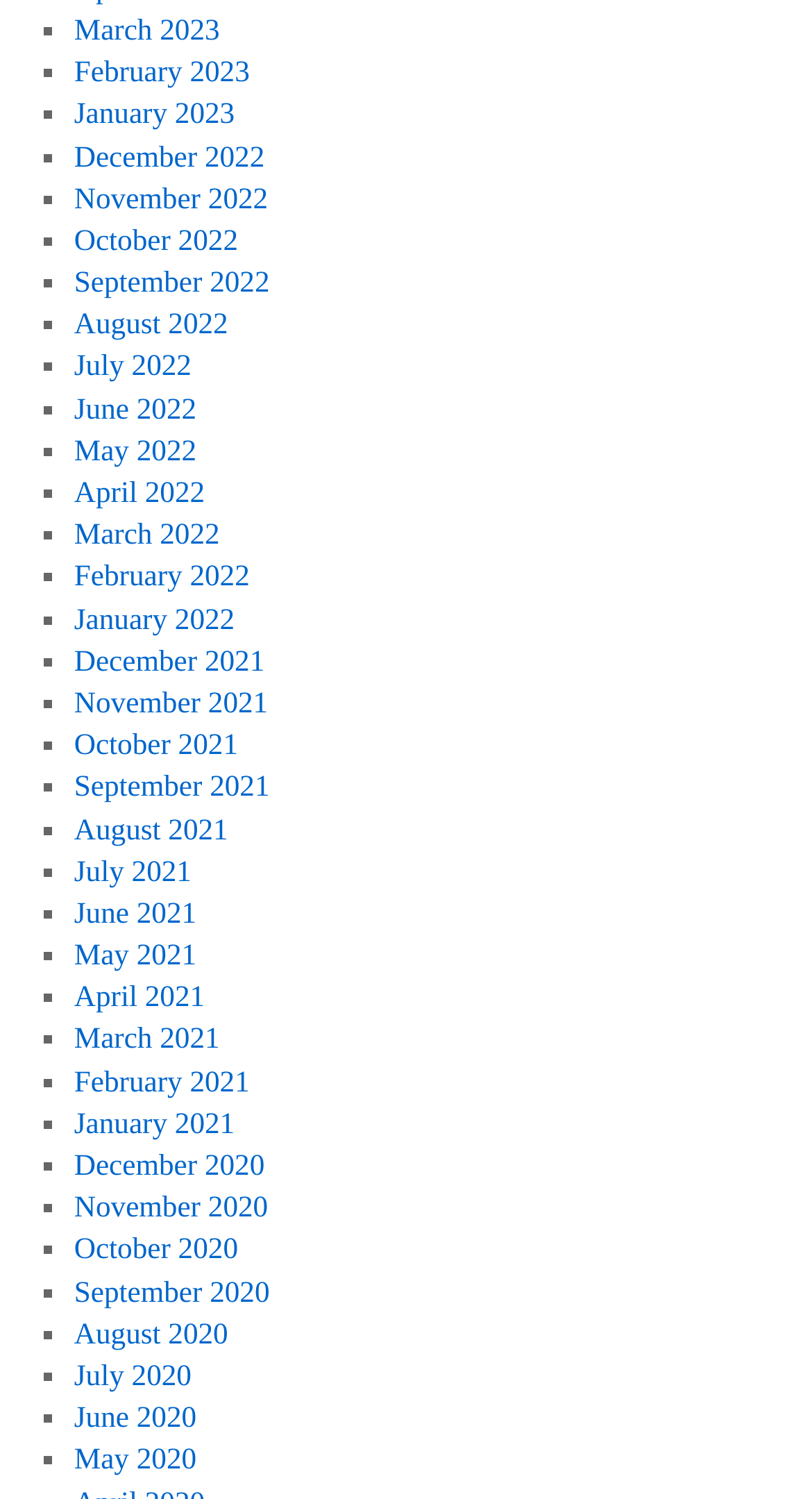Please provide a brief answer to the following inquiry using a single word or phrase:
What is the earliest month listed?

December 2020